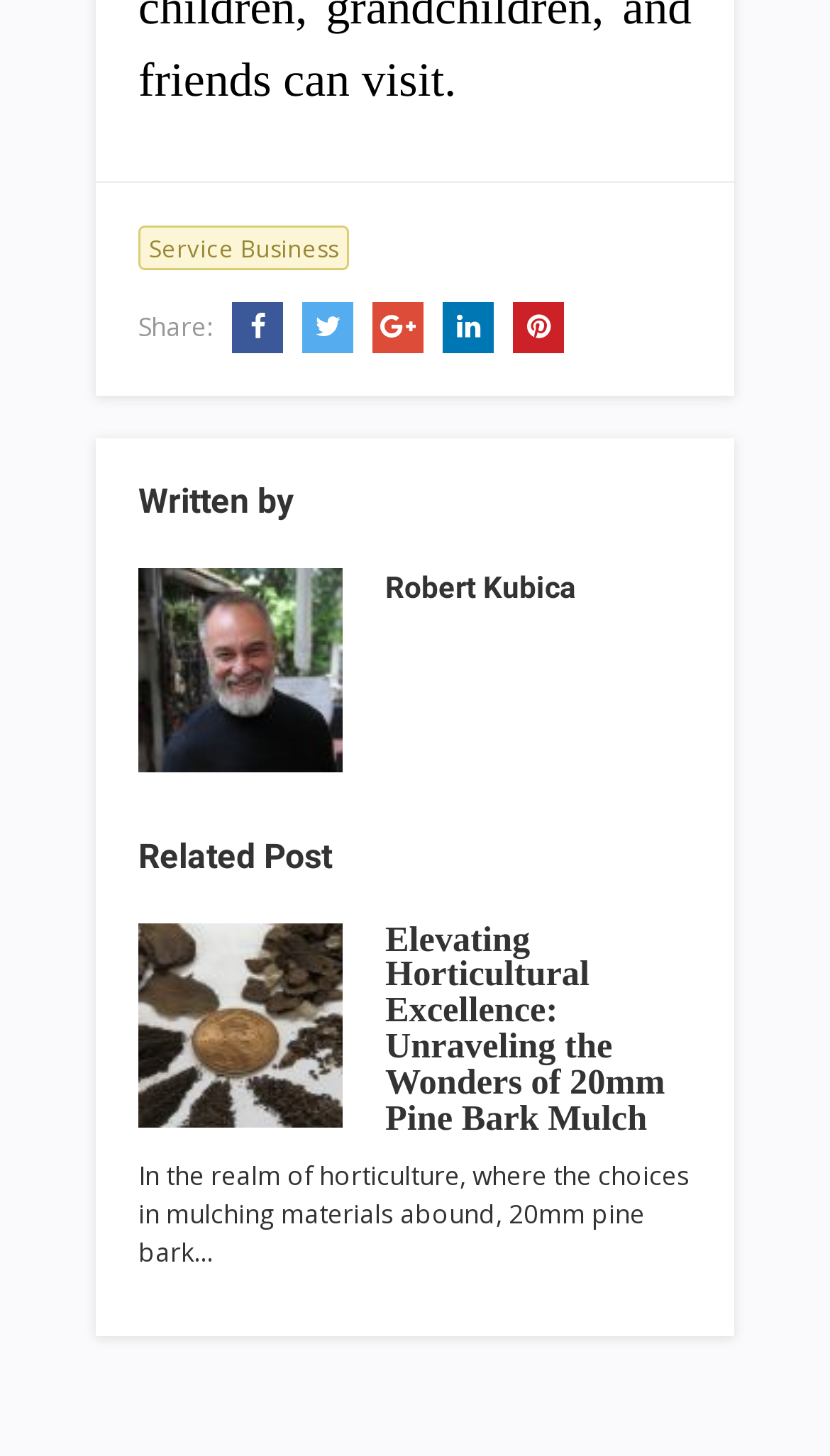What is the title of the related post?
Using the visual information, answer the question in a single word or phrase.

Elevating Horticultural Excellence: Unraveling the Wonders of 20mm Pine Bark Mulch